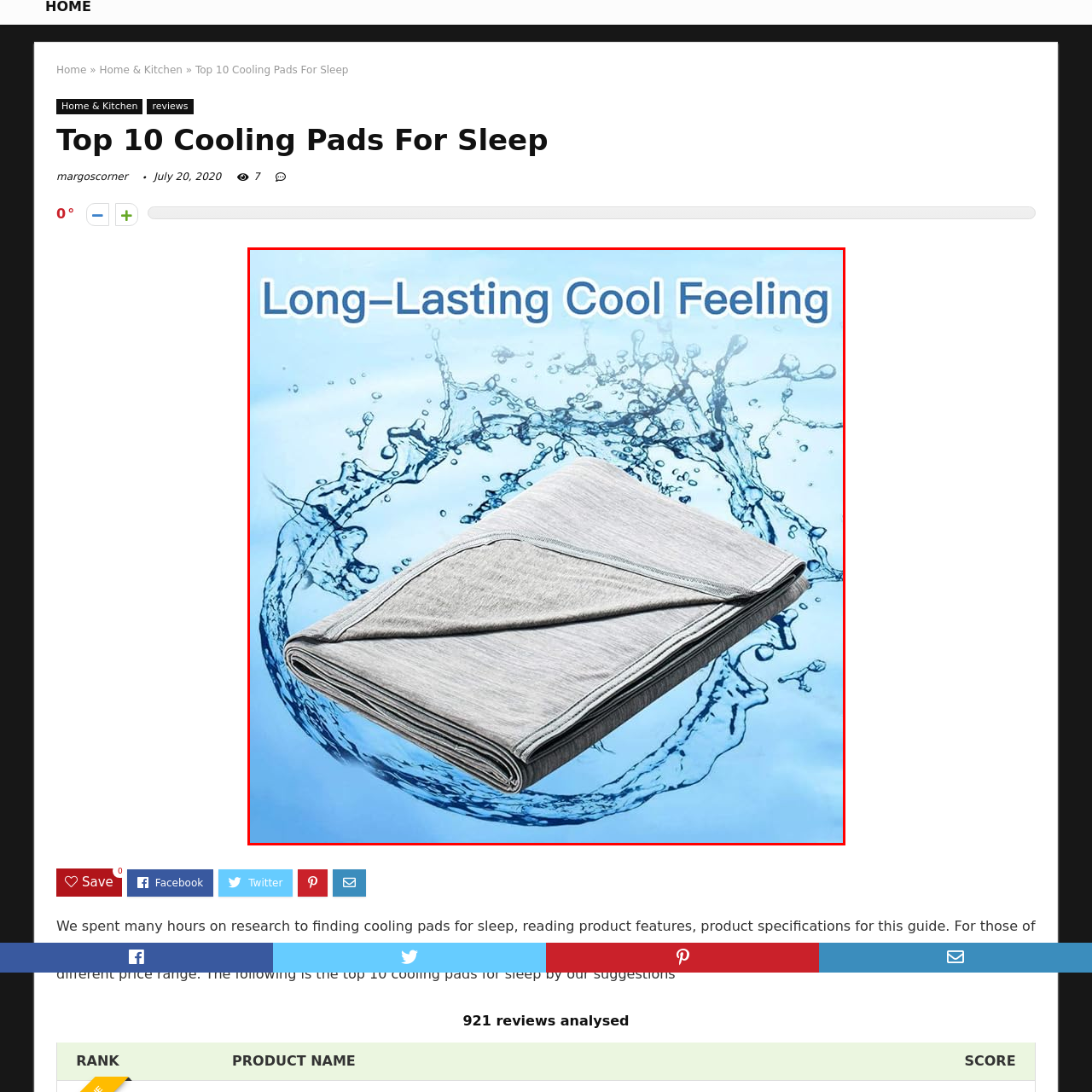Elaborate on the visual details of the image contained within the red boundary.

This image showcases a cooling blanket designed to provide a long-lasting cool sensation, ideal for warm nights. The blanket is displayed in a soft gray color, neatly folded to highlight its lightweight and breathable material, promoting comfort and restful sleep. In the background, a soothing blue water theme adds to the impression of coolness, emphasizing the blanket's cooling properties. The text "Long-Lasting Cool Feeling" is prominently featured above the blanket, reinforcing its unique feature for individuals seeking relief from night sweats or high temperatures during sleep. This product is perfect for anyone looking to enhance their sleep experience during hotter seasons.